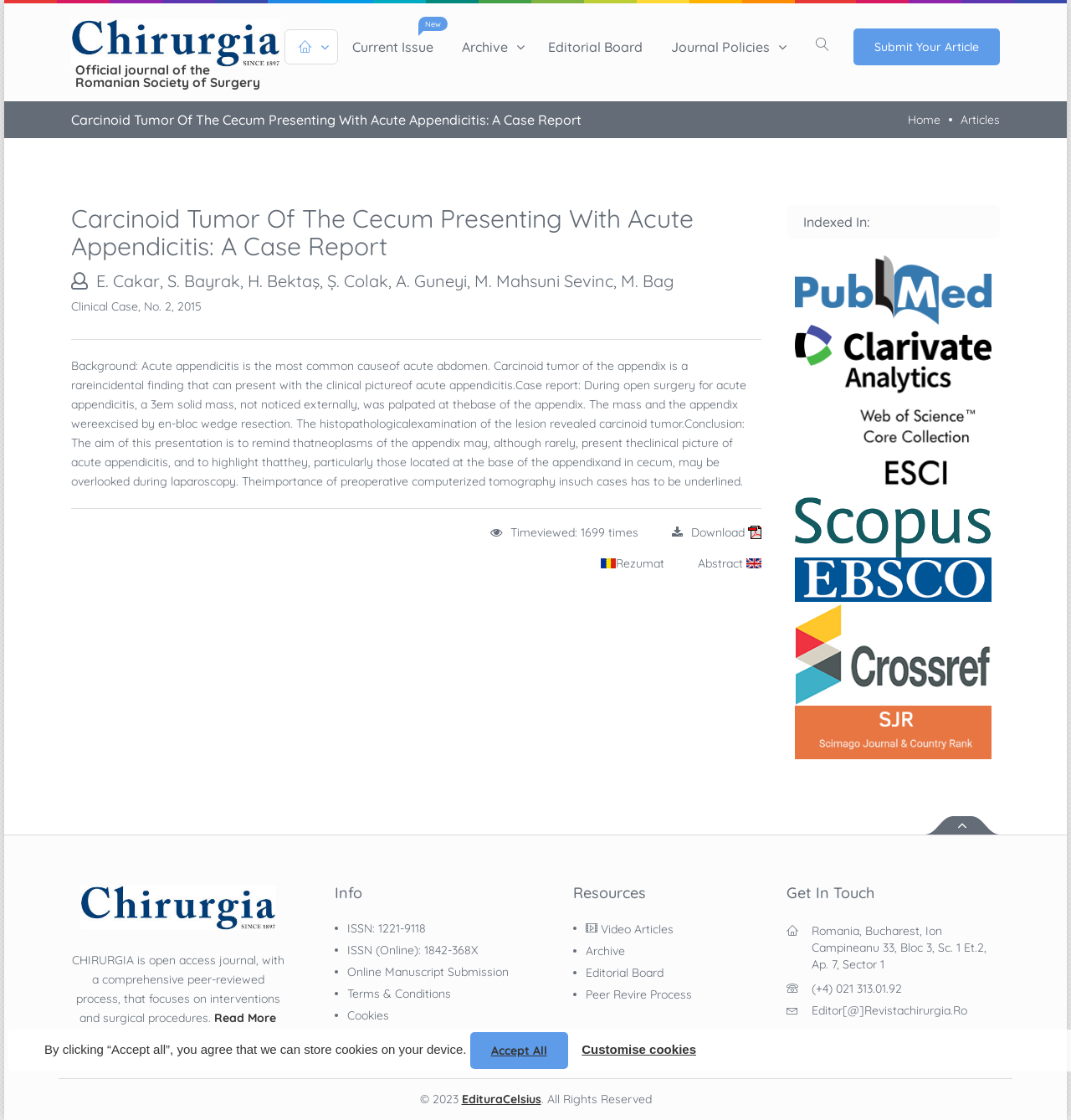What is the name of the journal?
Using the image as a reference, answer with just one word or a short phrase.

Romanian Journal of Surgery